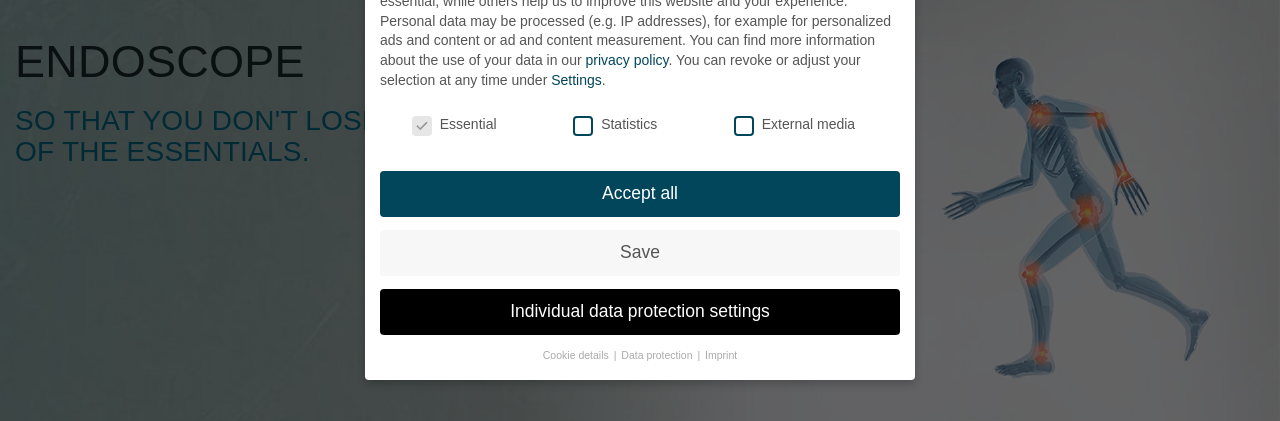What is the significance of the human figure in motion?
Please provide a comprehensive and detailed answer to the question.

The human figure in motion is depicted in a faint outline, highlighting areas where joints are illuminated, possibly symbolizing the precision and clarity offered by full HD endoscopes in medical examinations, emphasizing the importance of clear and important details provided by endoscopes.